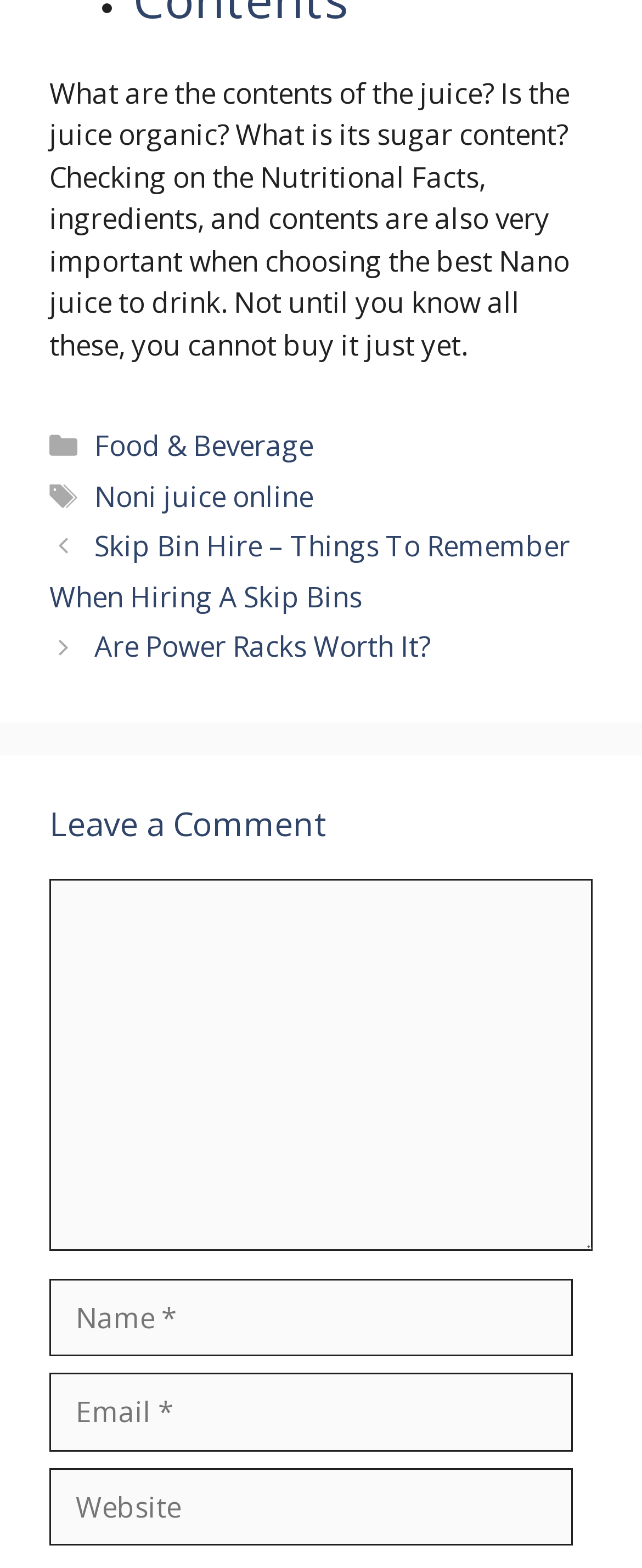Specify the bounding box coordinates of the area to click in order to follow the given instruction: "Click on the 'Noni juice online' link."

[0.147, 0.304, 0.488, 0.328]